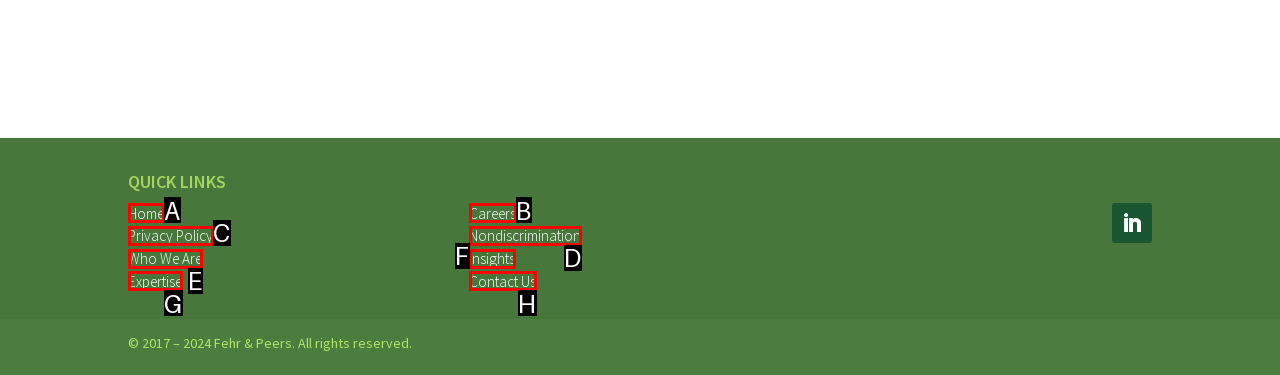Please indicate which HTML element to click in order to fulfill the following task: learn about who we are Respond with the letter of the chosen option.

E